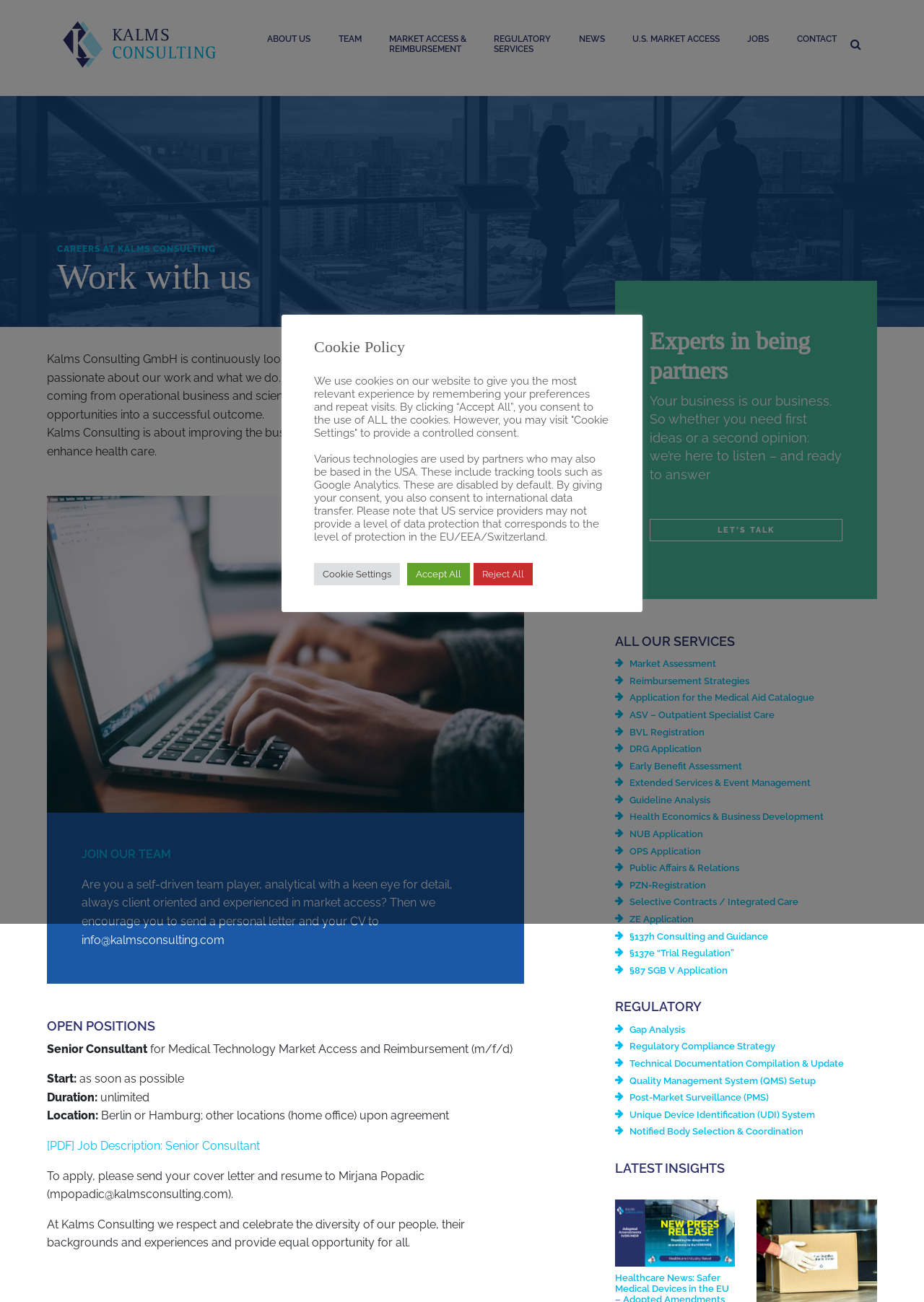Locate the bounding box coordinates of the element you need to click to accomplish the task described by this instruction: "Click the 'PDF' link to view the job description".

[0.051, 0.875, 0.281, 0.885]